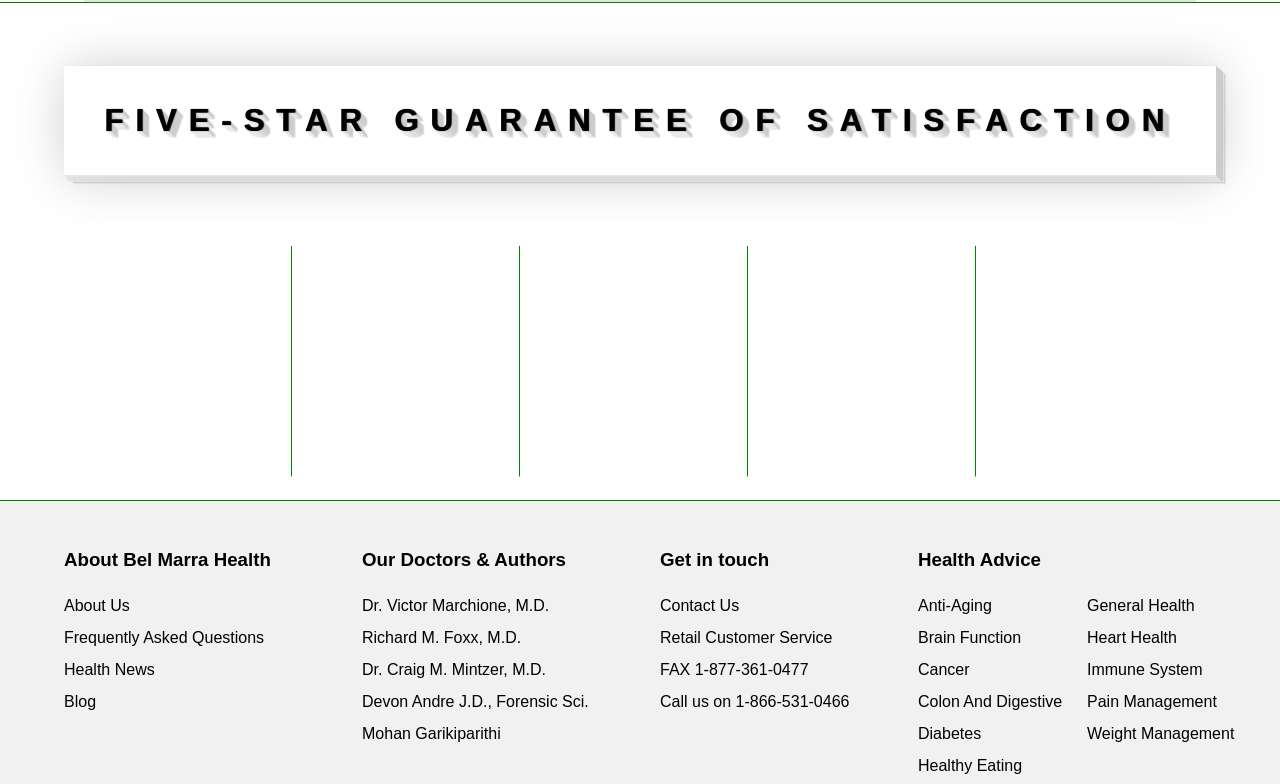For the given element description Devon Andre J.D., Forensic Sci., determine the bounding box coordinates of the UI element. The coordinates should follow the format (top-left x, top-left y, bottom-right x, bottom-right y) and be within the range of 0 to 1.

[0.283, 0.884, 0.46, 0.906]